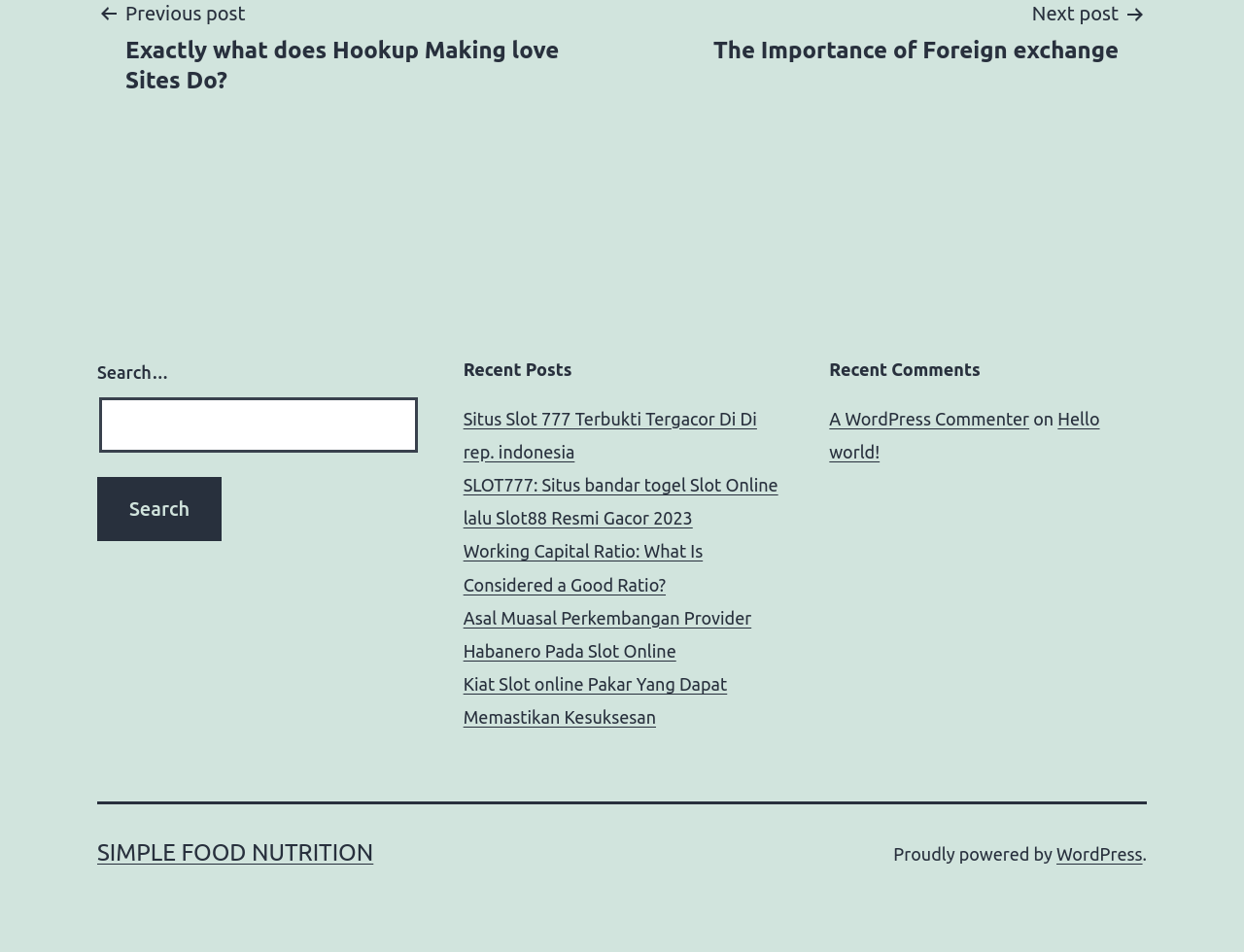What is the title of the website?
Please respond to the question with a detailed and thorough explanation.

I looked at the top of the page, where it says 'SIMPLE FOOD NUTRITION', which is likely the title of the website.